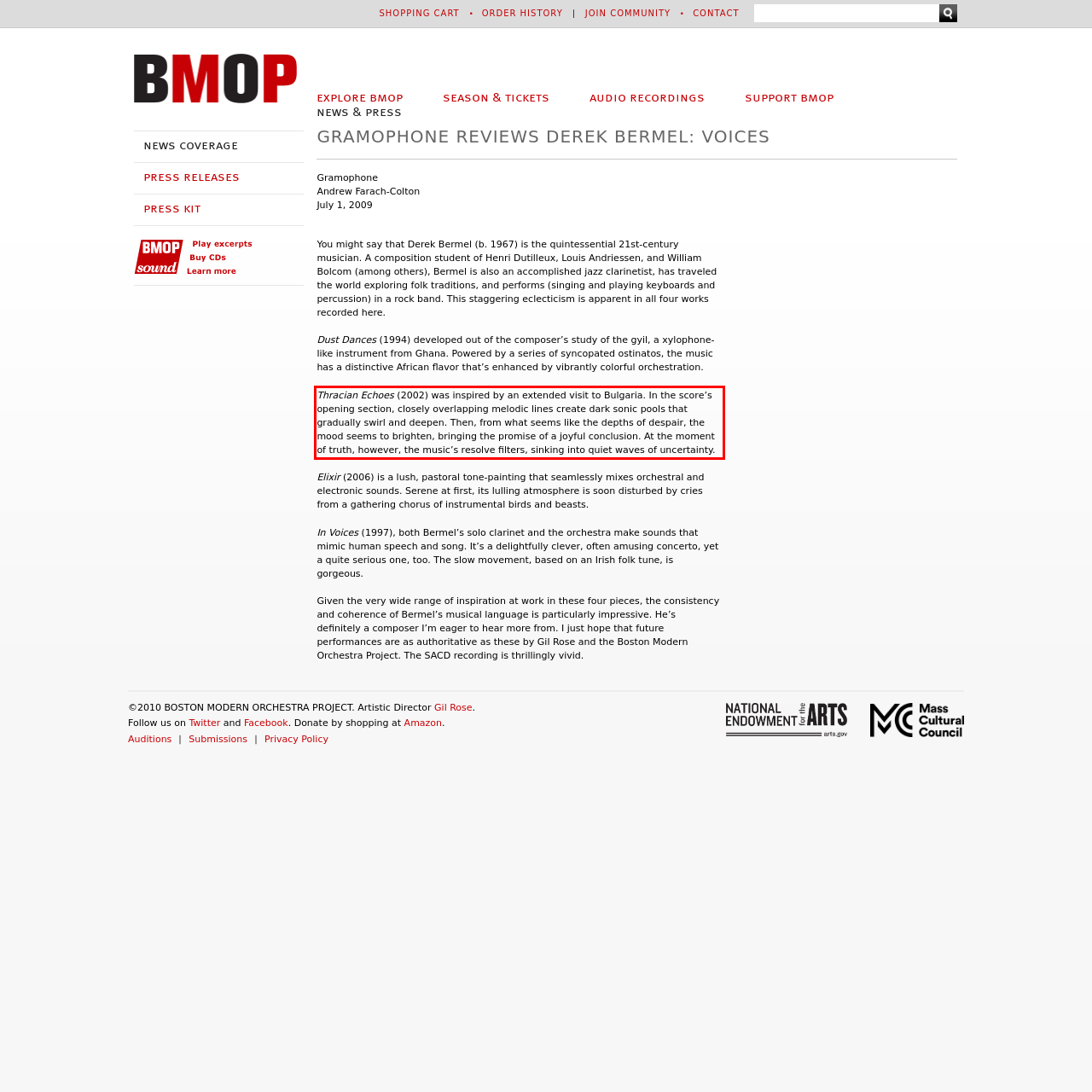Look at the webpage screenshot and recognize the text inside the red bounding box.

Thracian Echoes (2002) was inspired by an extended visit to Bulgaria. In the score’s opening section, closely overlapping melodic lines create dark sonic pools that gradually swirl and deepen. Then, from what seems like the depths of despair, the mood seems to brighten, bringing the promise of a joyful conclusion. At the moment of truth, however, the music’s resolve filters, sinking into quiet waves of uncertainty.